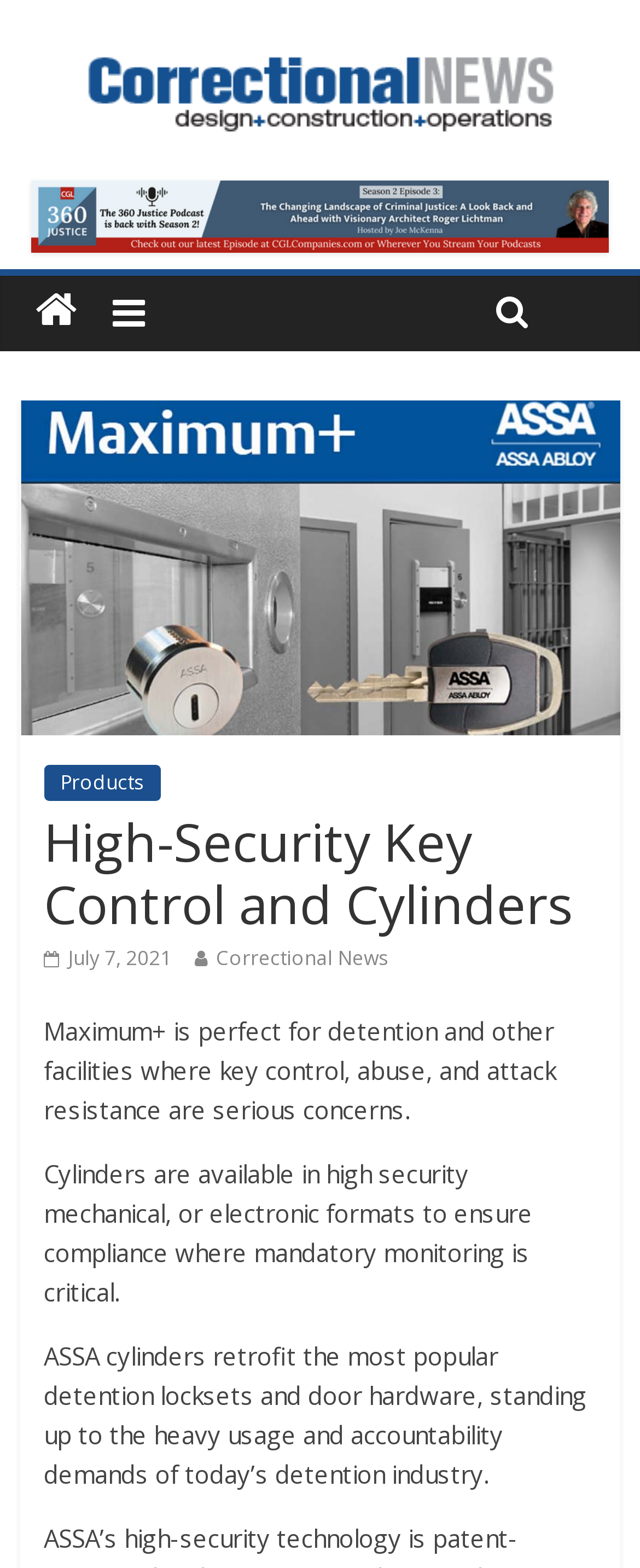Please answer the following question using a single word or phrase: 
What is the name of the publication?

Correctional News